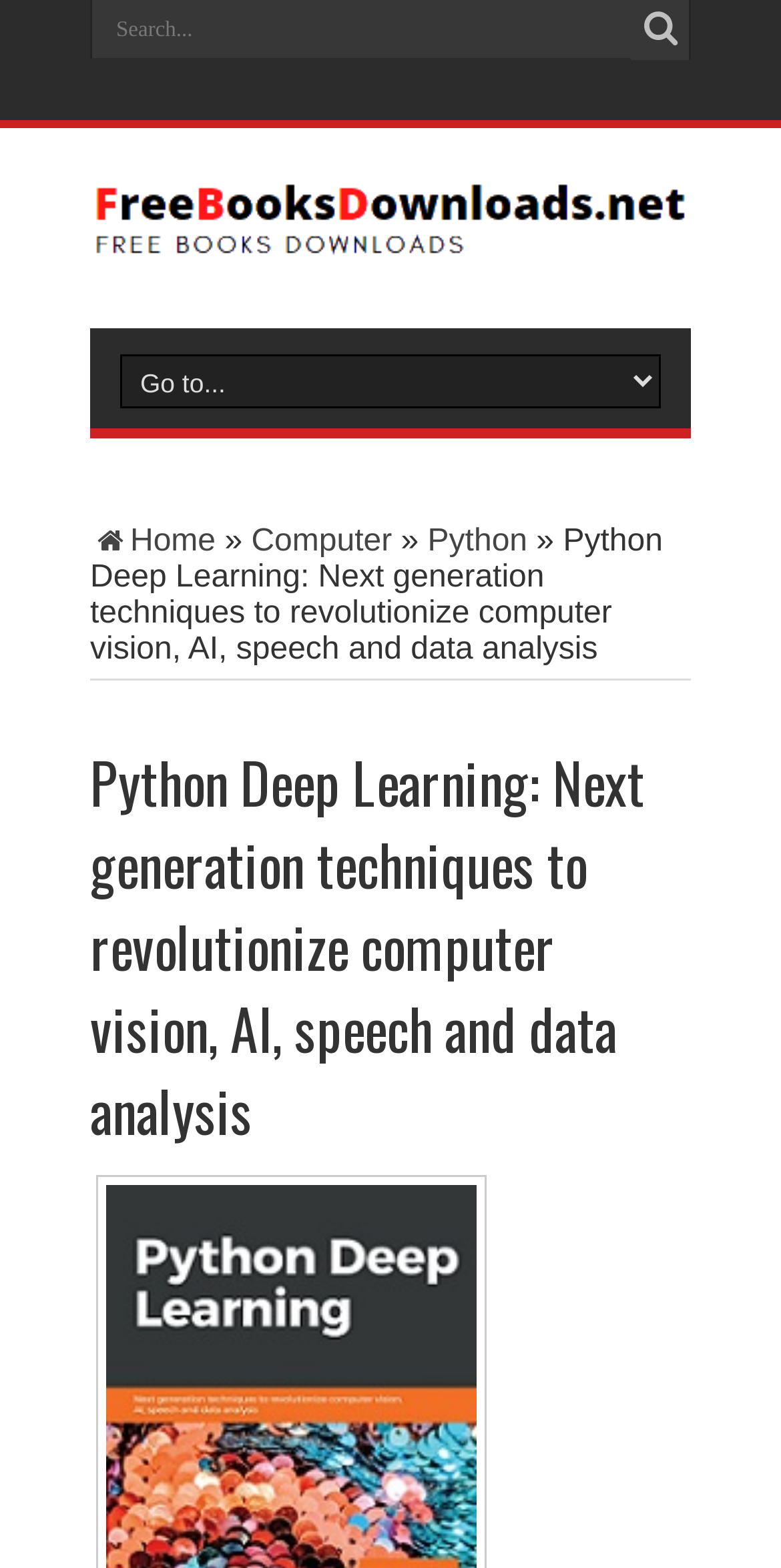Is the combobox expanded?
Please respond to the question with a detailed and well-explained answer.

The combobox element has an attribute 'expanded' set to 'False', which indicates that it is not currently expanded. This means that the options within the combobox are not visible by default.